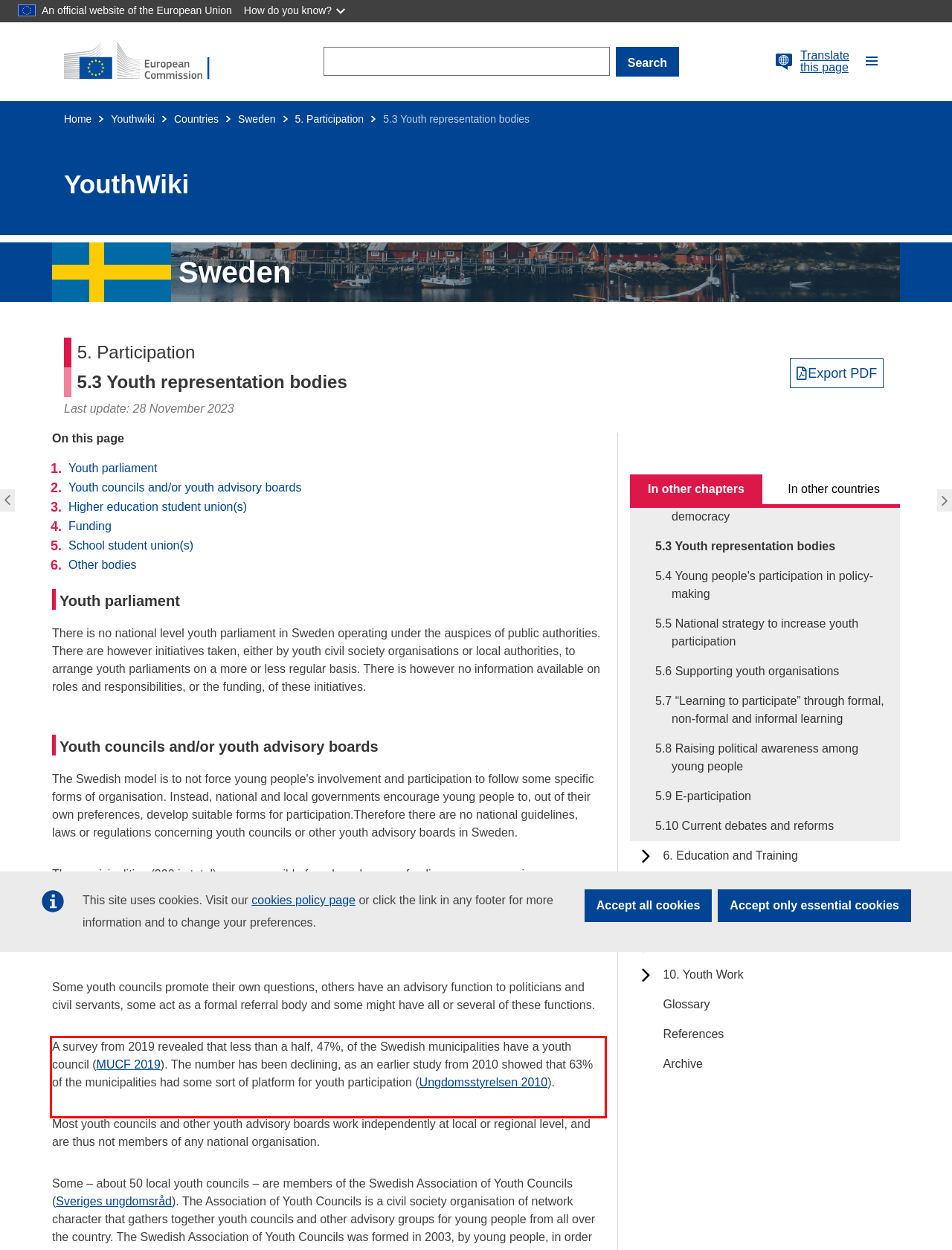You are provided with a screenshot of a webpage containing a red bounding box. Please extract the text enclosed by this red bounding box.

A survey from 2019 revealed that less than a half, 47%, of the Swedish municipalities have a youth council (MUCF 2019). The number has been declining, as an earlier study from 2010 showed that 63% of the municipalities had some sort of platform for youth participation (Ungdomsstyrelsen 2010).